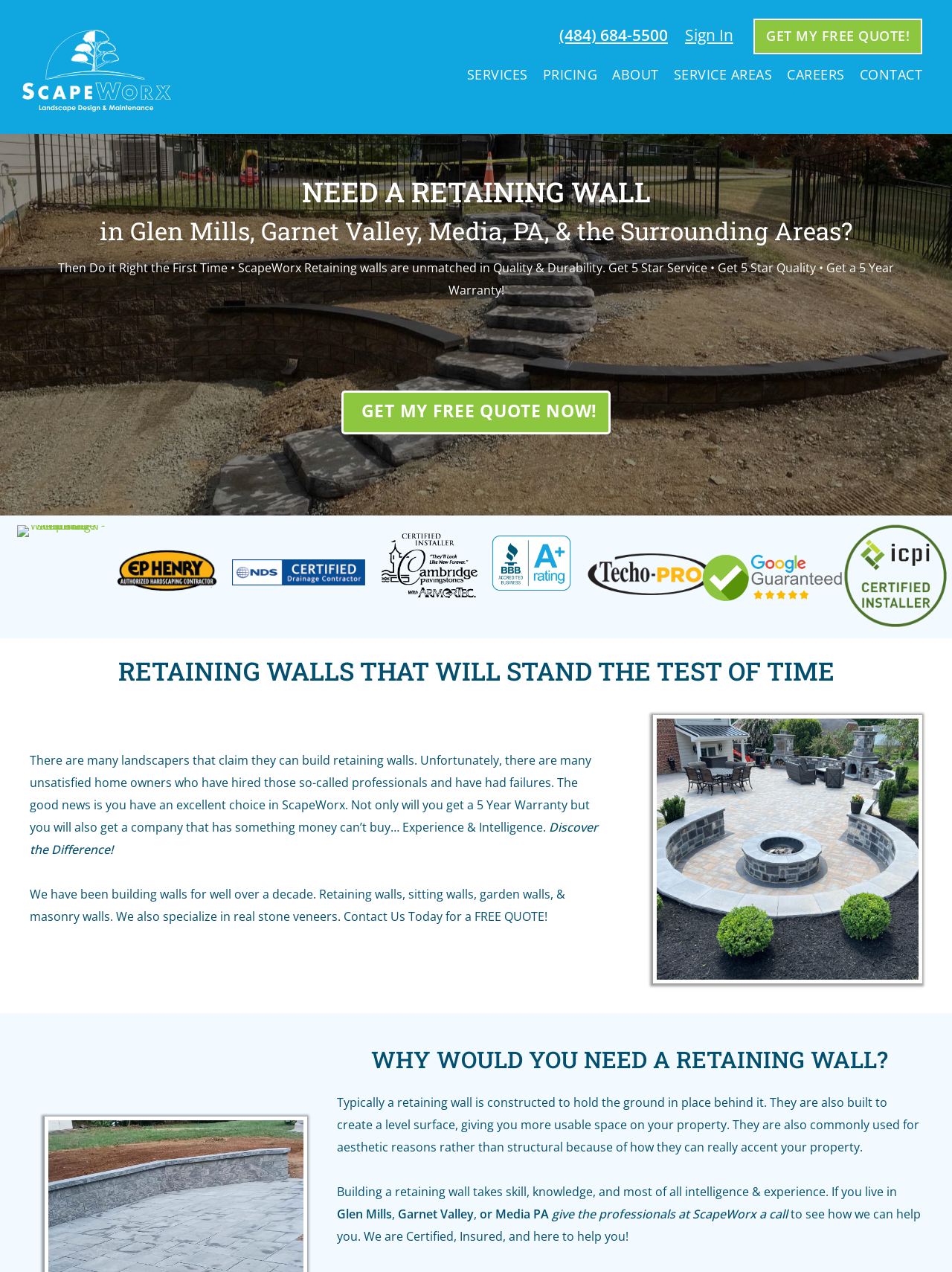Pinpoint the bounding box coordinates of the clickable area necessary to execute the following instruction: "Navigate to the 'SERVICES' page". The coordinates should be given as four float numbers between 0 and 1, namely [left, top, right, bottom].

[0.482, 0.046, 0.562, 0.07]